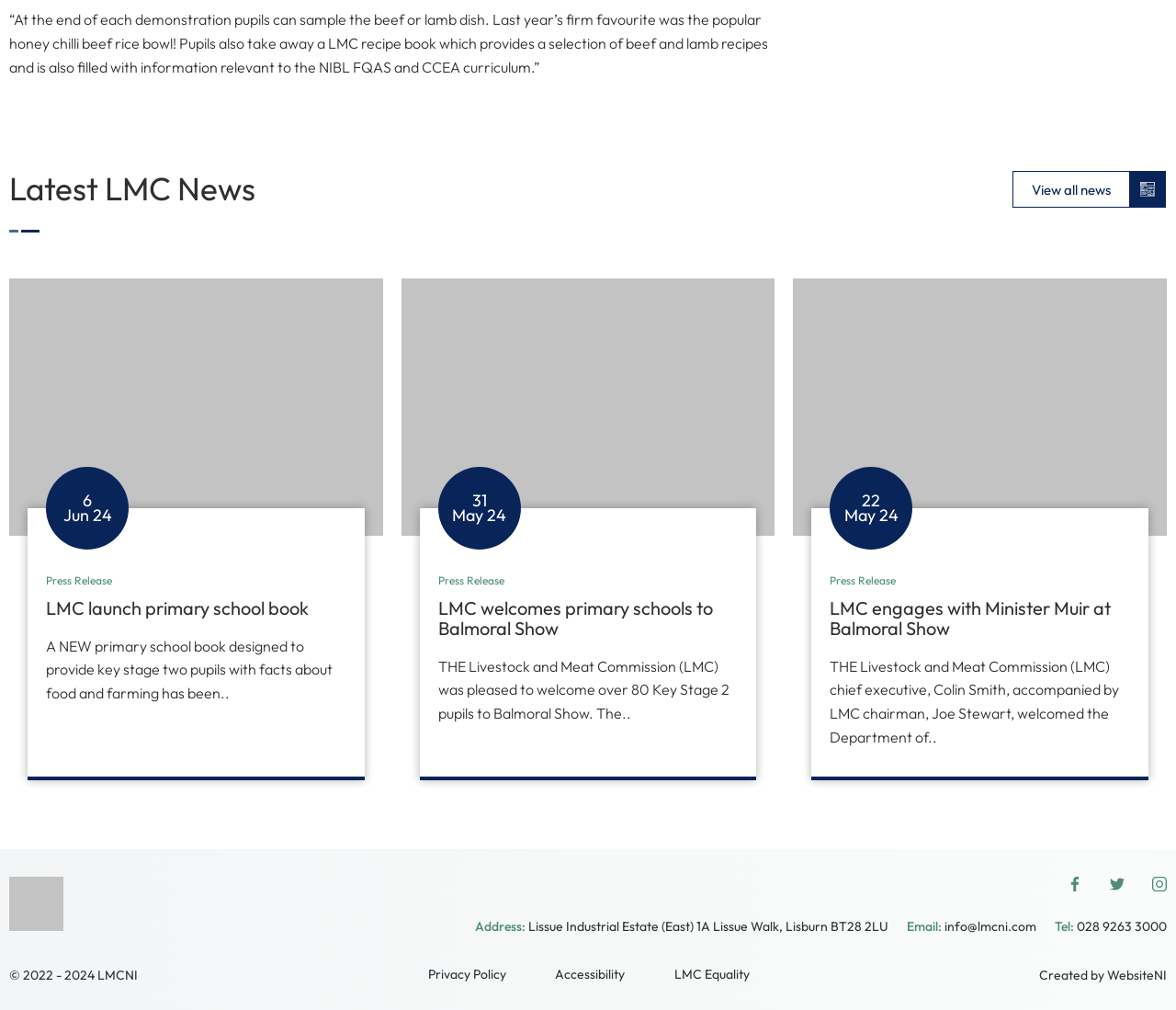Please provide a short answer using a single word or phrase for the question:
How can I contact the Livestock and Meat Commission?

Email or phone